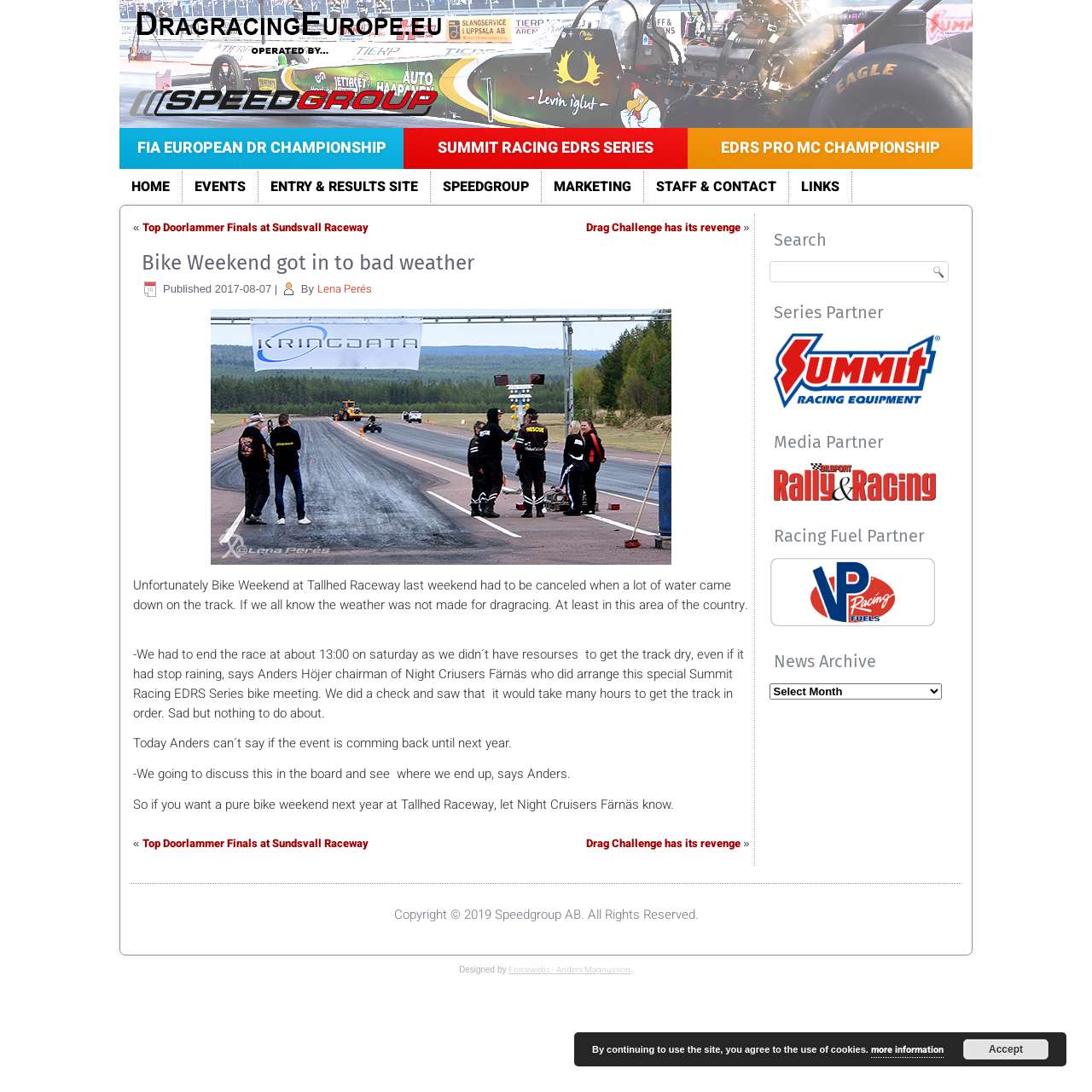Specify the bounding box coordinates of the area that needs to be clicked to achieve the following instruction: "Visit Speedgroup website".

[0.395, 0.157, 0.496, 0.185]